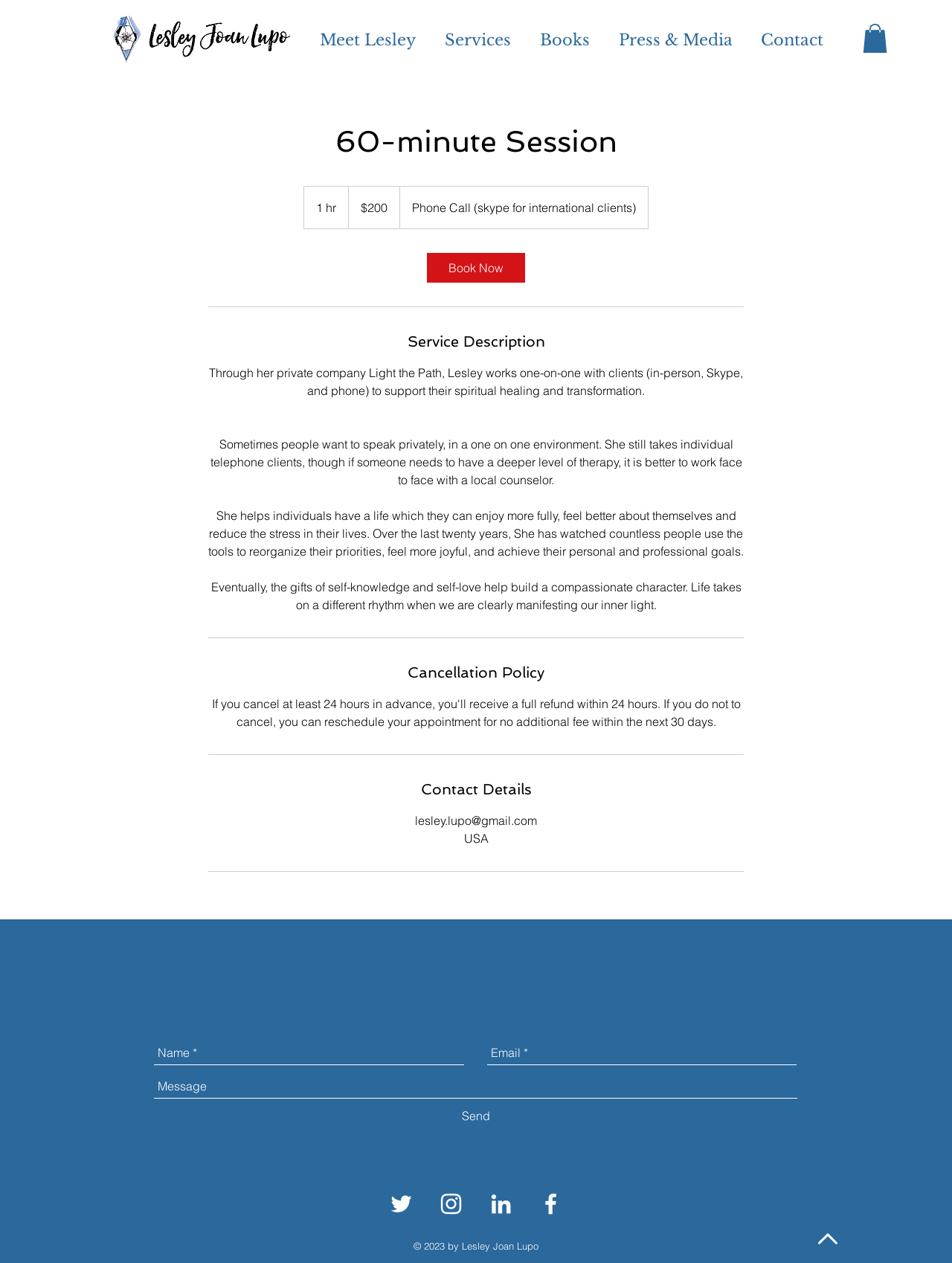Please identify the bounding box coordinates of the element on the webpage that should be clicked to follow this instruction: "Meet Lesley". The bounding box coordinates should be given as four float numbers between 0 and 1, formatted as [left, top, right, bottom].

[0.324, 0.018, 0.455, 0.046]